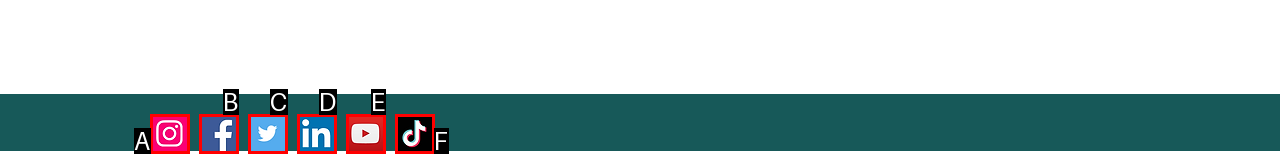Identify which option matches the following description: aria-label="TikTok"
Answer by giving the letter of the correct option directly.

F